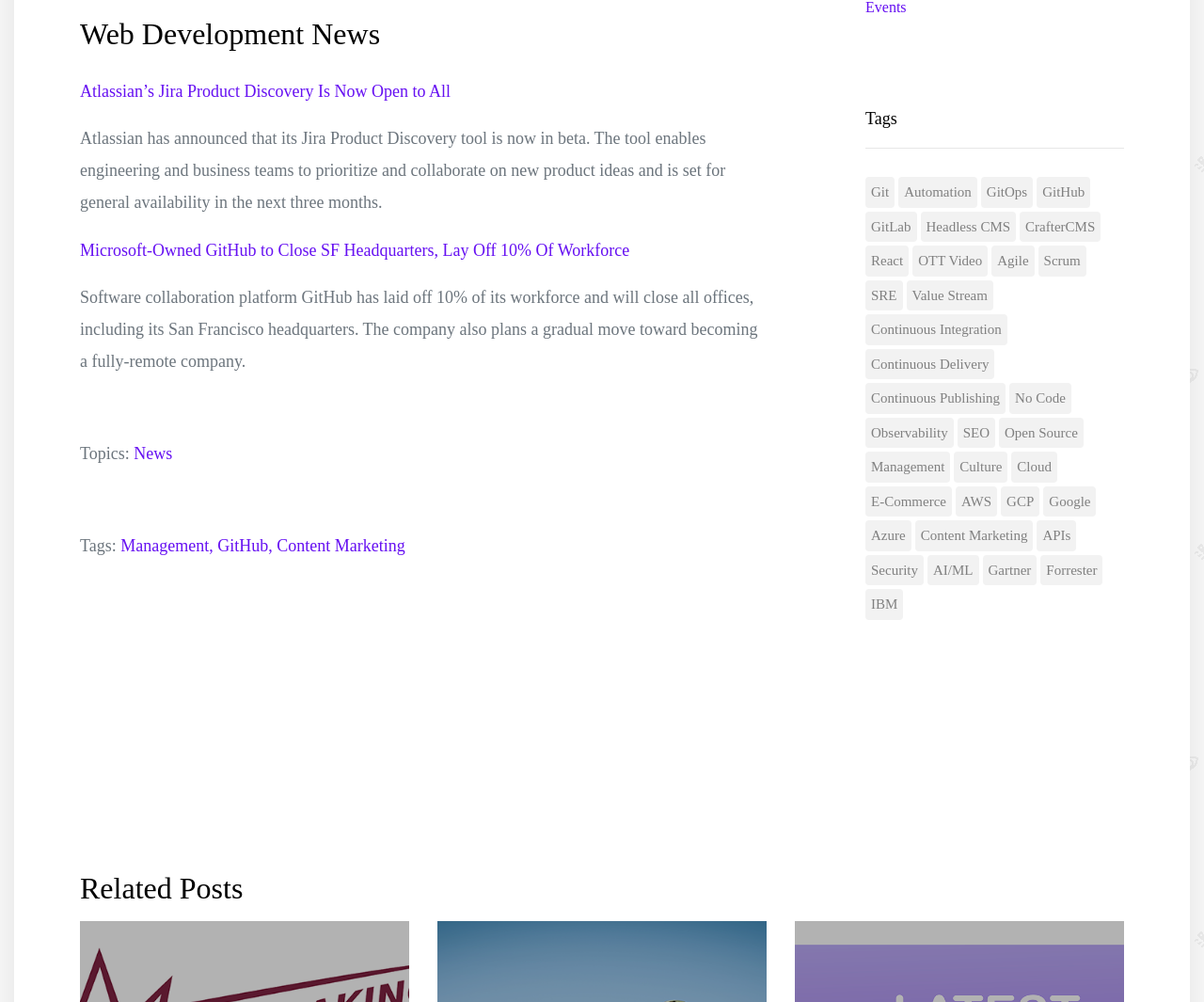Find the bounding box coordinates of the element's region that should be clicked in order to follow the given instruction: "Learn about local store". The coordinates should consist of four float numbers between 0 and 1, i.e., [left, top, right, bottom].

None